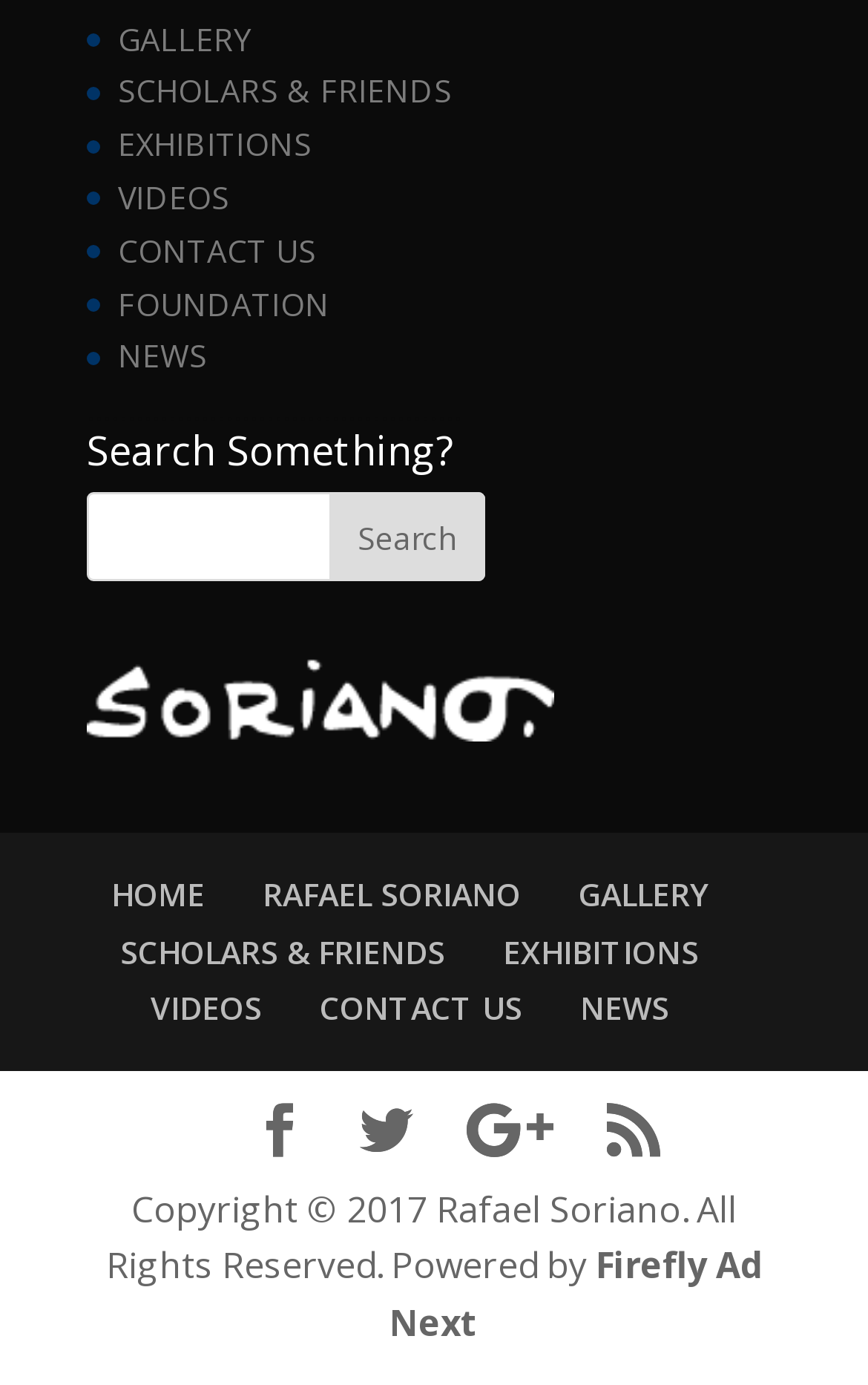Carefully examine the image and provide an in-depth answer to the question: What is the text above the search bar?

I looked at the element above the search bar and found the text 'Search Something?' which is a heading element.